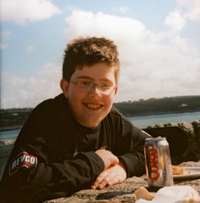What is the atmosphere in the scene? Examine the screenshot and reply using just one word or a brief phrase.

Joyful